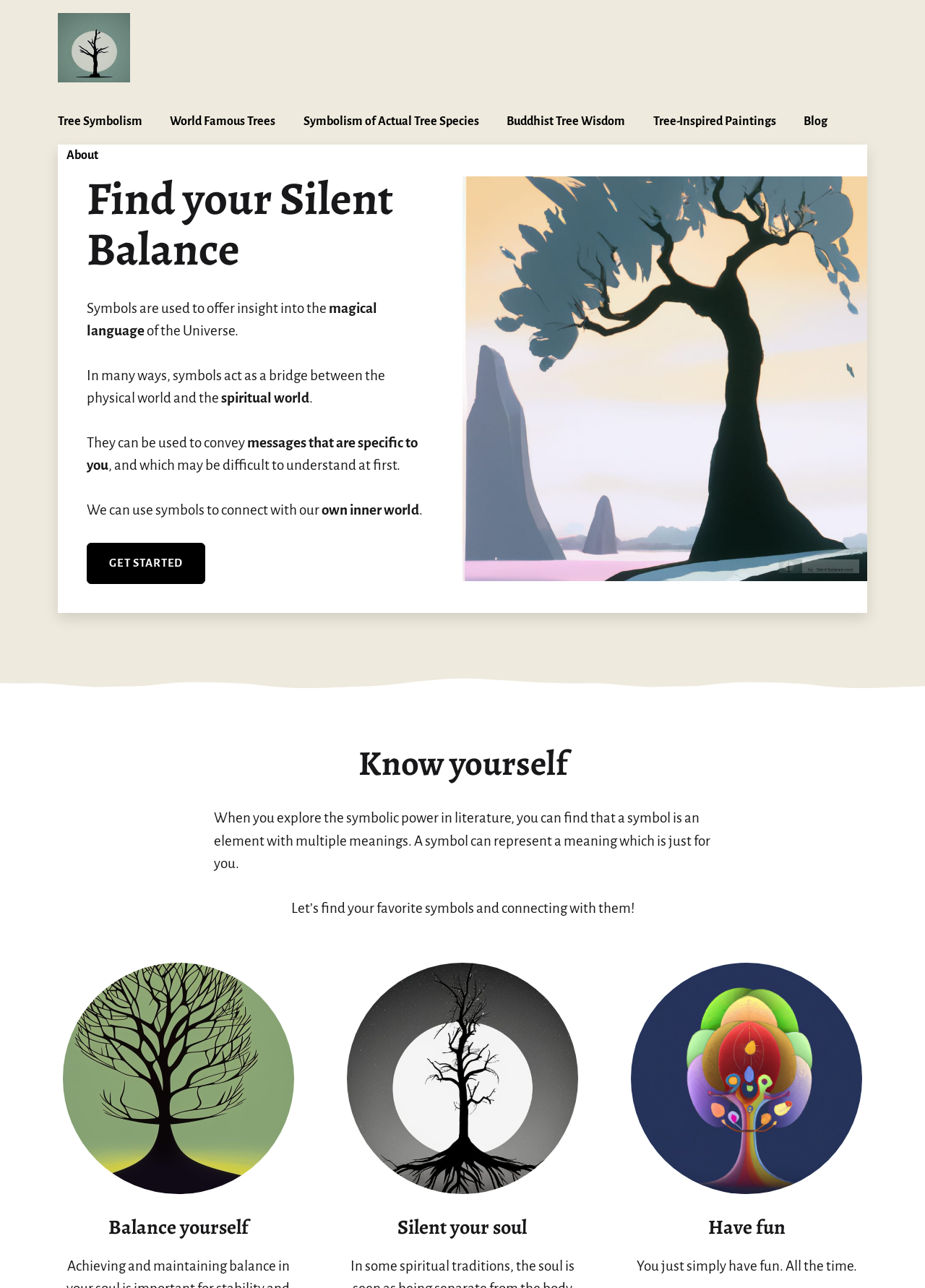Please give a short response to the question using one word or a phrase:
What is the last sentence on the webpage?

You just simply have fun. All the time.